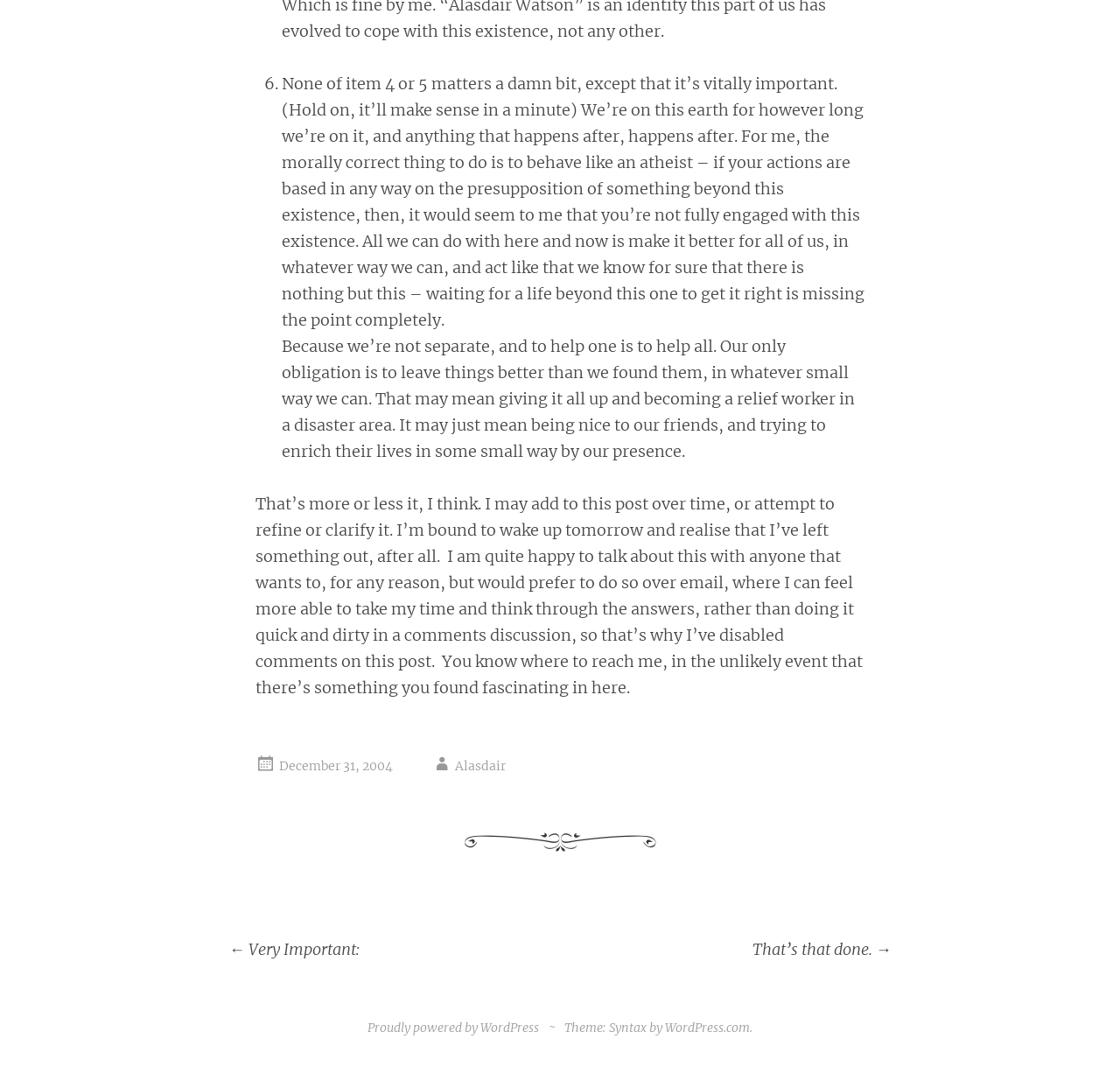What is the author's obligation?
Based on the visual information, provide a detailed and comprehensive answer.

According to the text, the author believes that our only obligation is to leave things better than we found them, in whatever small way we can, which may mean giving it all up and becoming a relief worker in a disaster area or just being nice to our friends and trying to enrich their lives in some small way by our presence.